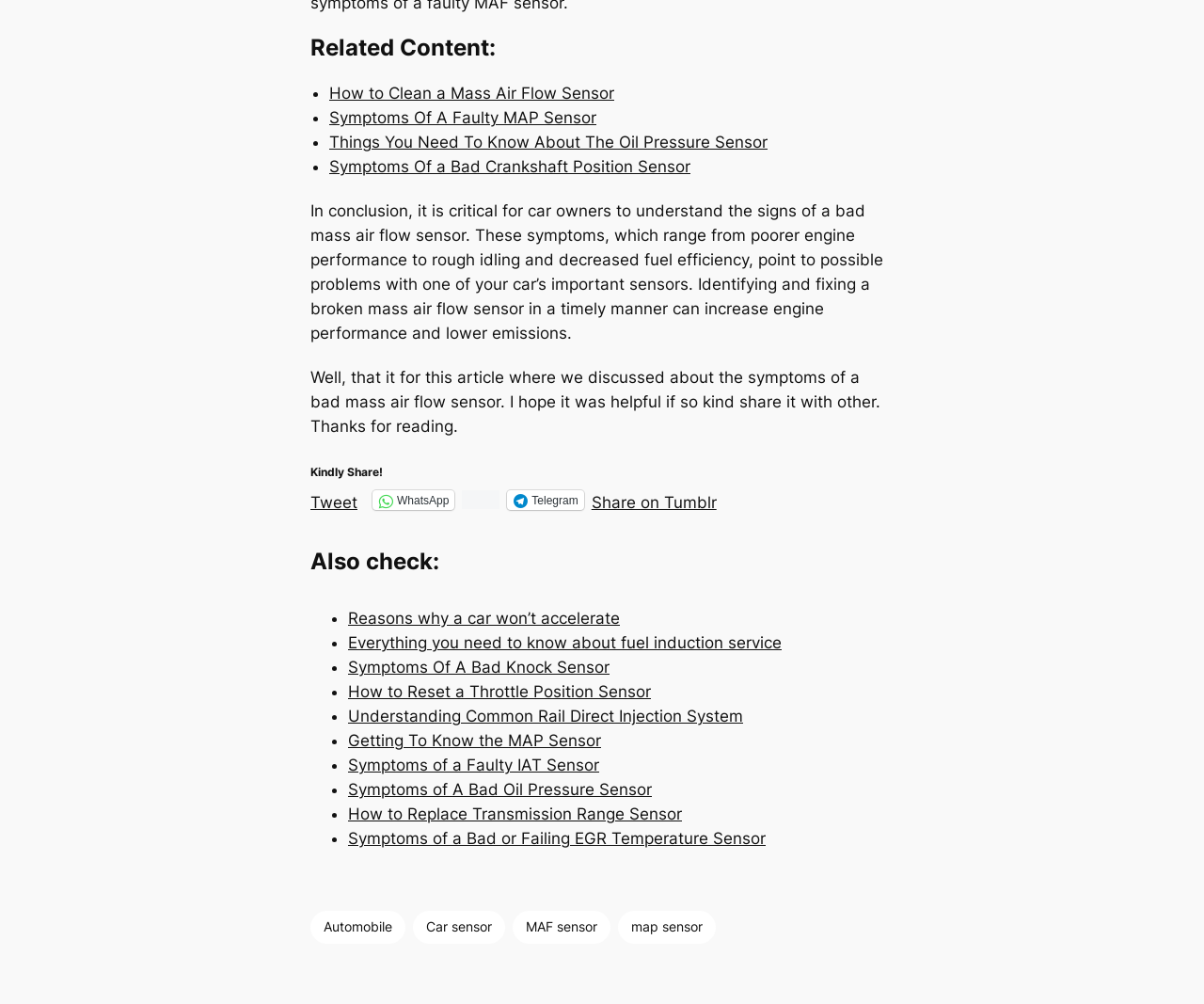Please identify the bounding box coordinates of the clickable element to fulfill the following instruction: "Click on 'How to Clean a Mass Air Flow Sensor'". The coordinates should be four float numbers between 0 and 1, i.e., [left, top, right, bottom].

[0.273, 0.084, 0.51, 0.102]